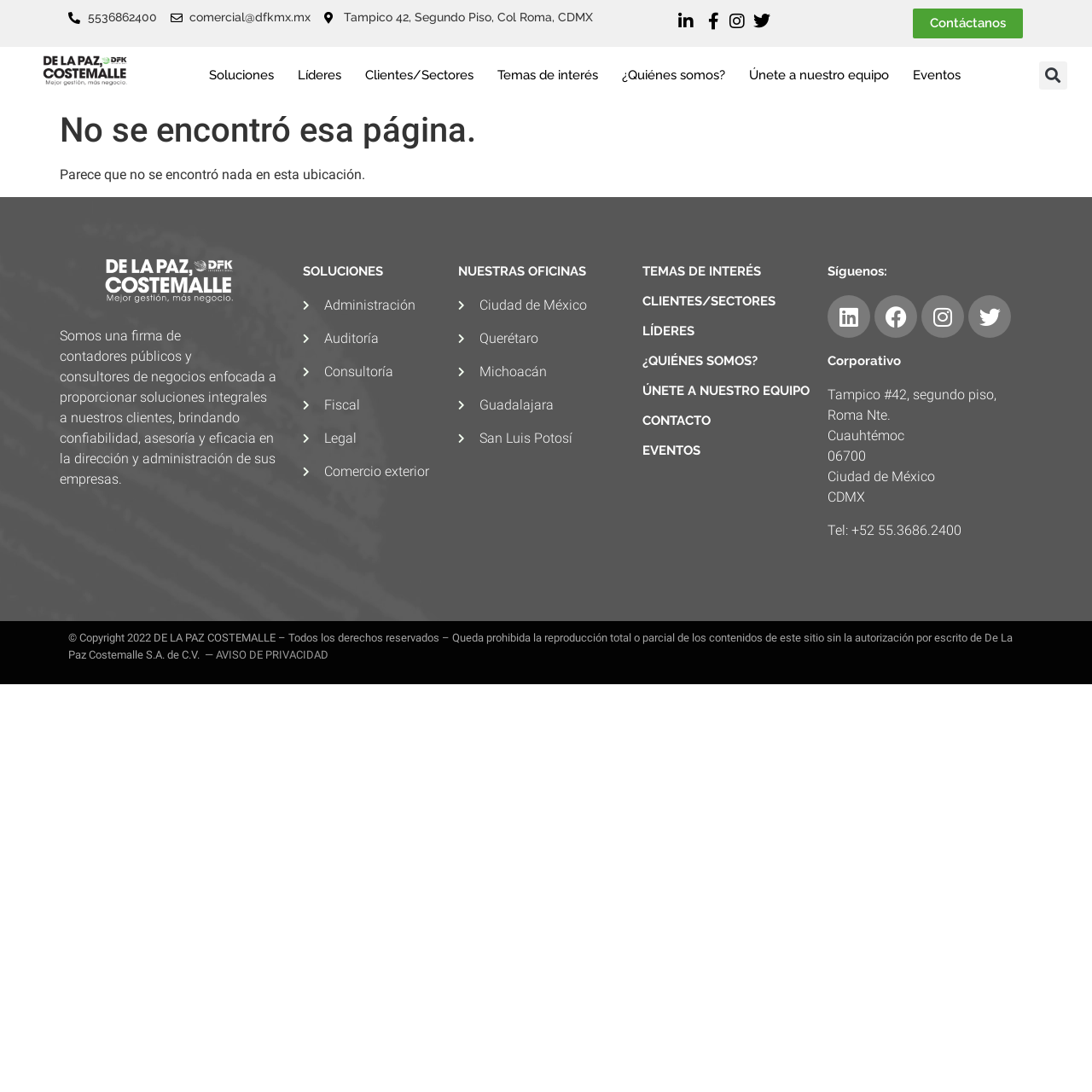Please indicate the bounding box coordinates for the clickable area to complete the following task: "Search for something". The coordinates should be specified as four float numbers between 0 and 1, i.e., [left, top, right, bottom].

[0.951, 0.056, 0.977, 0.082]